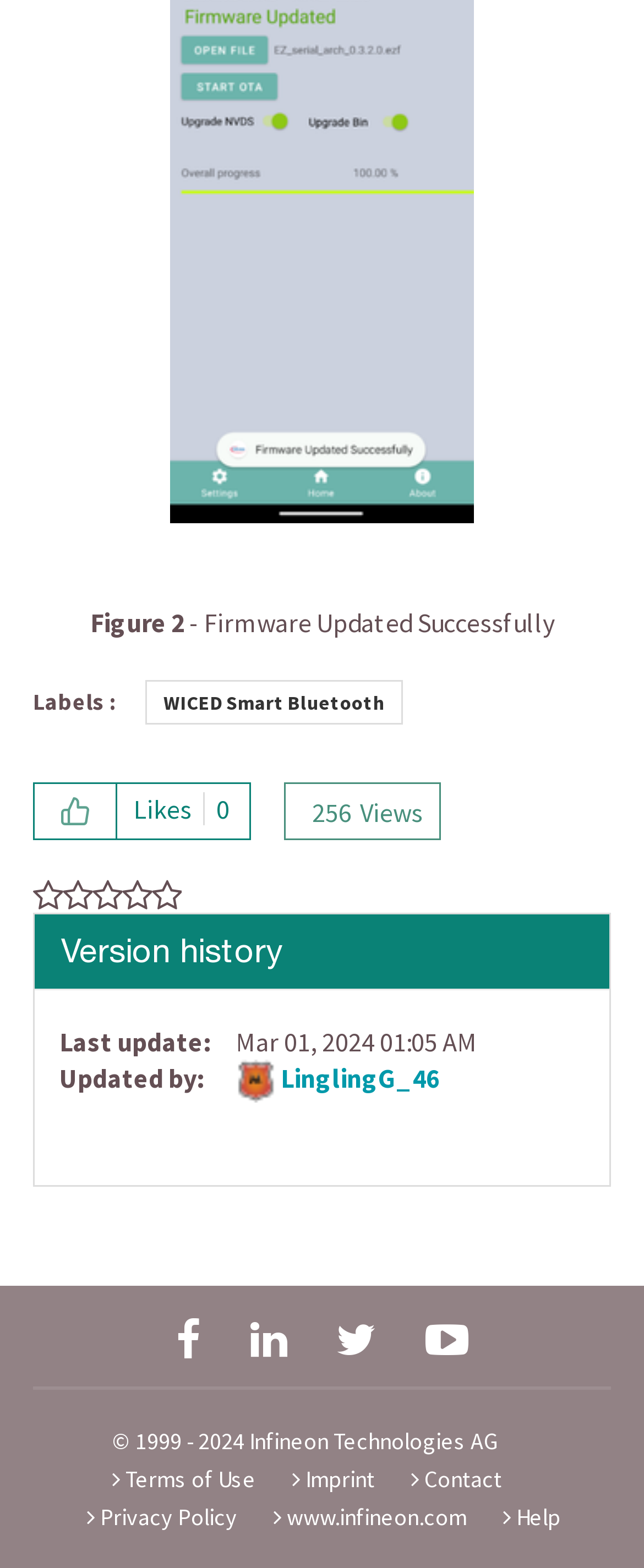Identify the bounding box coordinates for the UI element described as follows: title="facebook". Use the format (top-left x, top-left y, bottom-right x, bottom-right y) and ensure all values are floating point numbers between 0 and 1.

[0.26, 0.843, 0.324, 0.862]